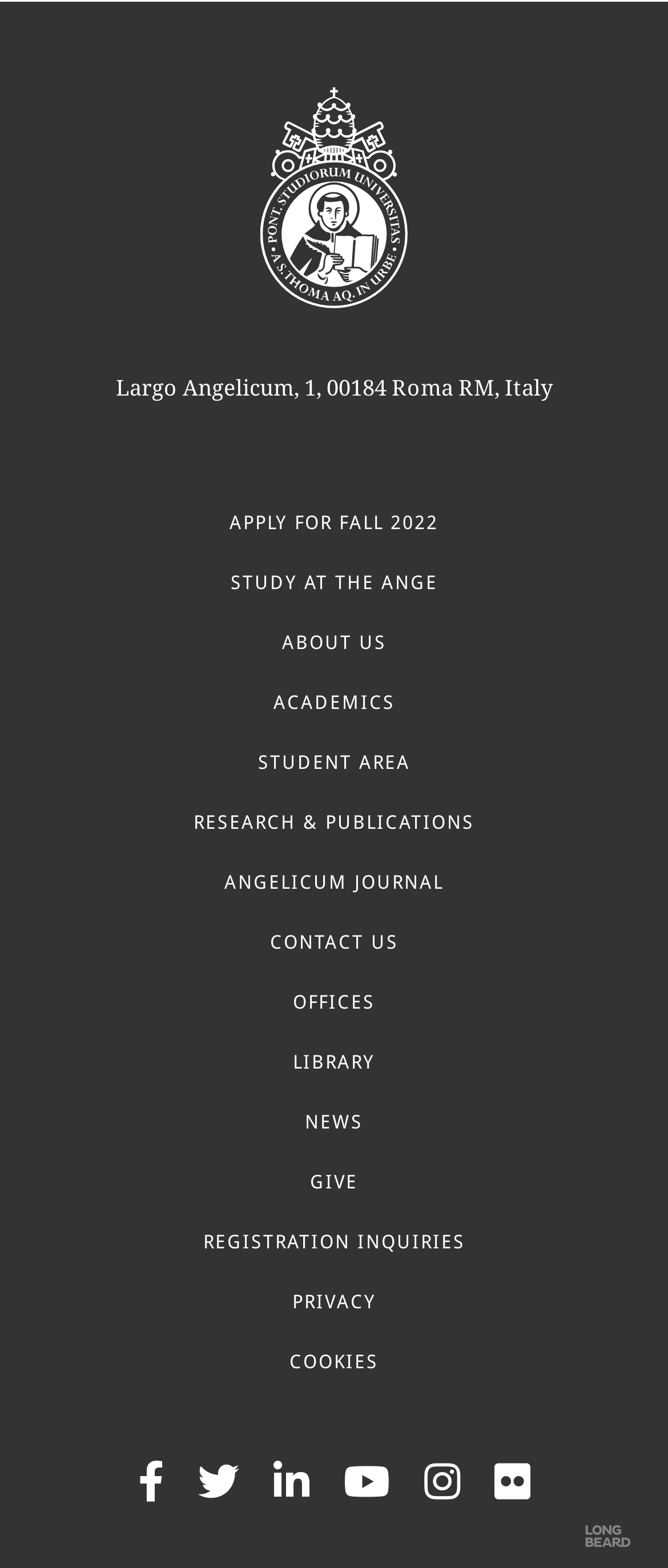Provide a brief response to the question below using a single word or phrase: 
What is the address of Angelicum?

Largo Angelicum, 1, 00184 Roma RM, Italy